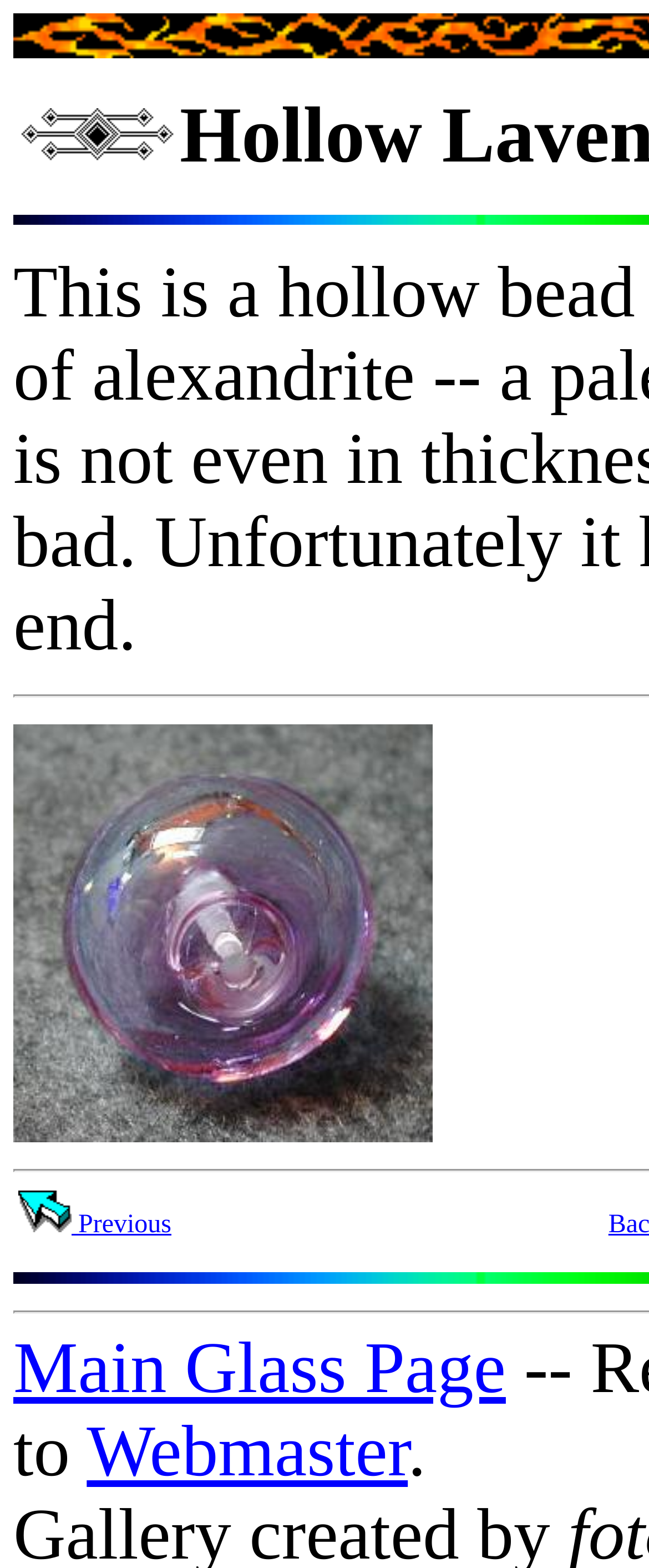Describe the webpage in detail, including text, images, and layout.

The webpage is titled "Hollow Lavender" and features two prominent images, one at the top left and another at the bottom left of the page. The top-left image is relatively small, while the bottom-left image is larger and takes up more space.

Below the top-left image, there is a table cell containing a link labeled "Previous" with a small icon to its left. This link is positioned near the bottom of the page.

At the bottom of the page, there are two links: "Main Glass Page" on the left and "Webmaster" on the right. Between these two links, there is a small static text element containing a single period.

Overall, the webpage has a simple layout with a focus on the two images and a few navigation links at the bottom.